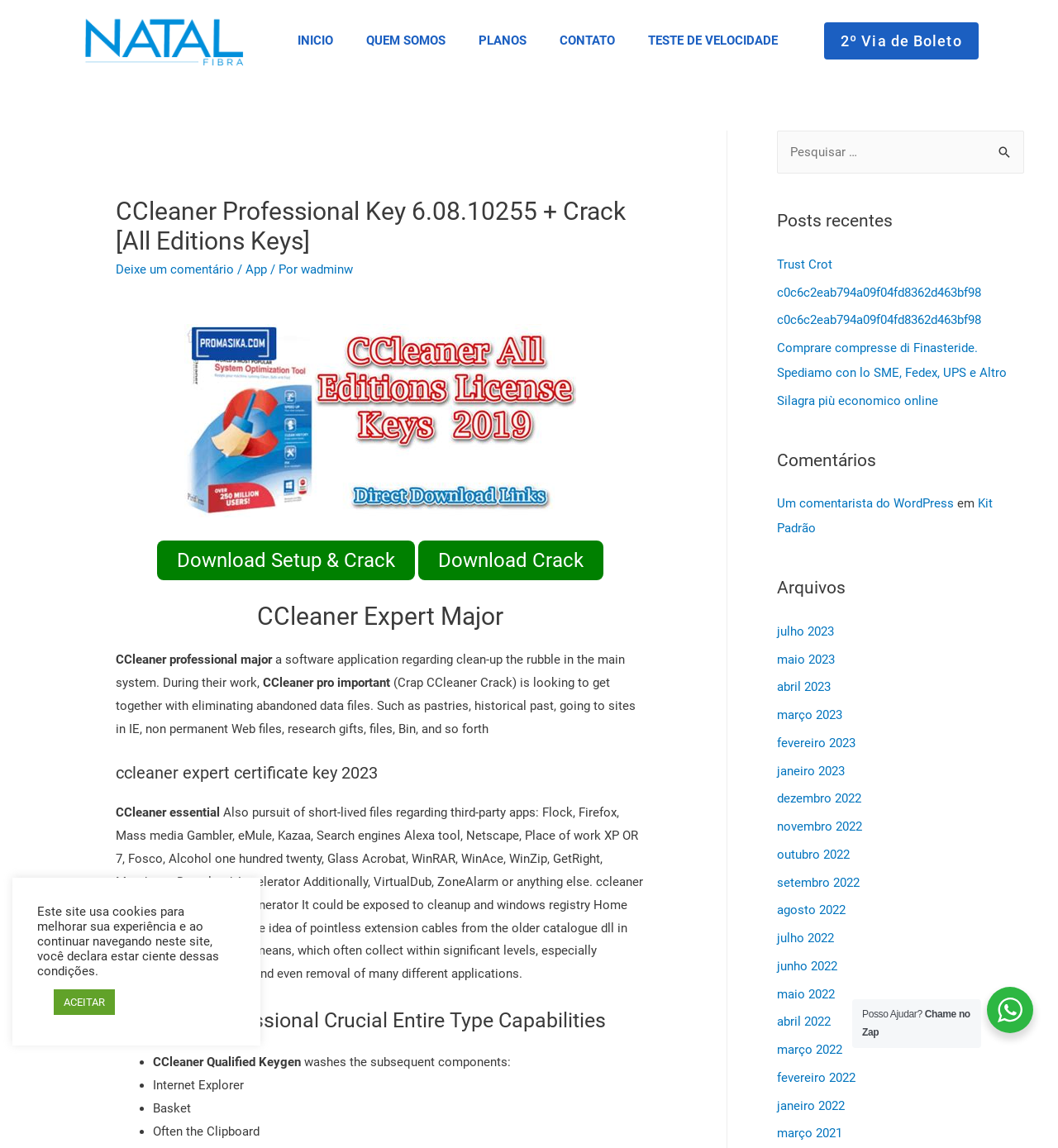Ascertain the bounding box coordinates for the UI element detailed here: "maio 2022". The coordinates should be provided as [left, top, right, bottom] with each value being a float between 0 and 1.

[0.734, 0.859, 0.789, 0.872]